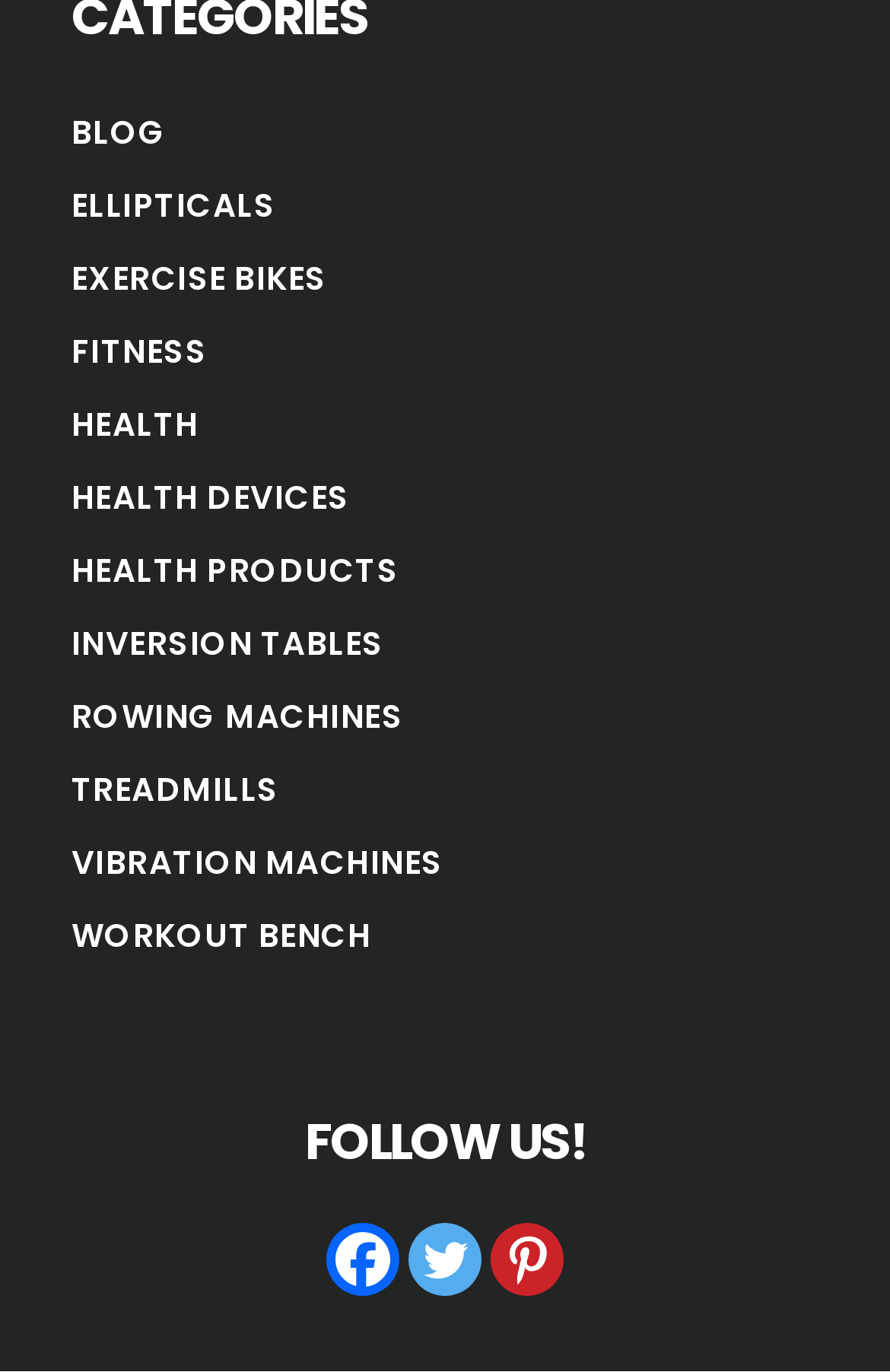Predict the bounding box of the UI element based on the description: "Vibration Machines". The coordinates should be four float numbers between 0 and 1, formatted as [left, top, right, bottom].

[0.08, 0.612, 0.498, 0.646]